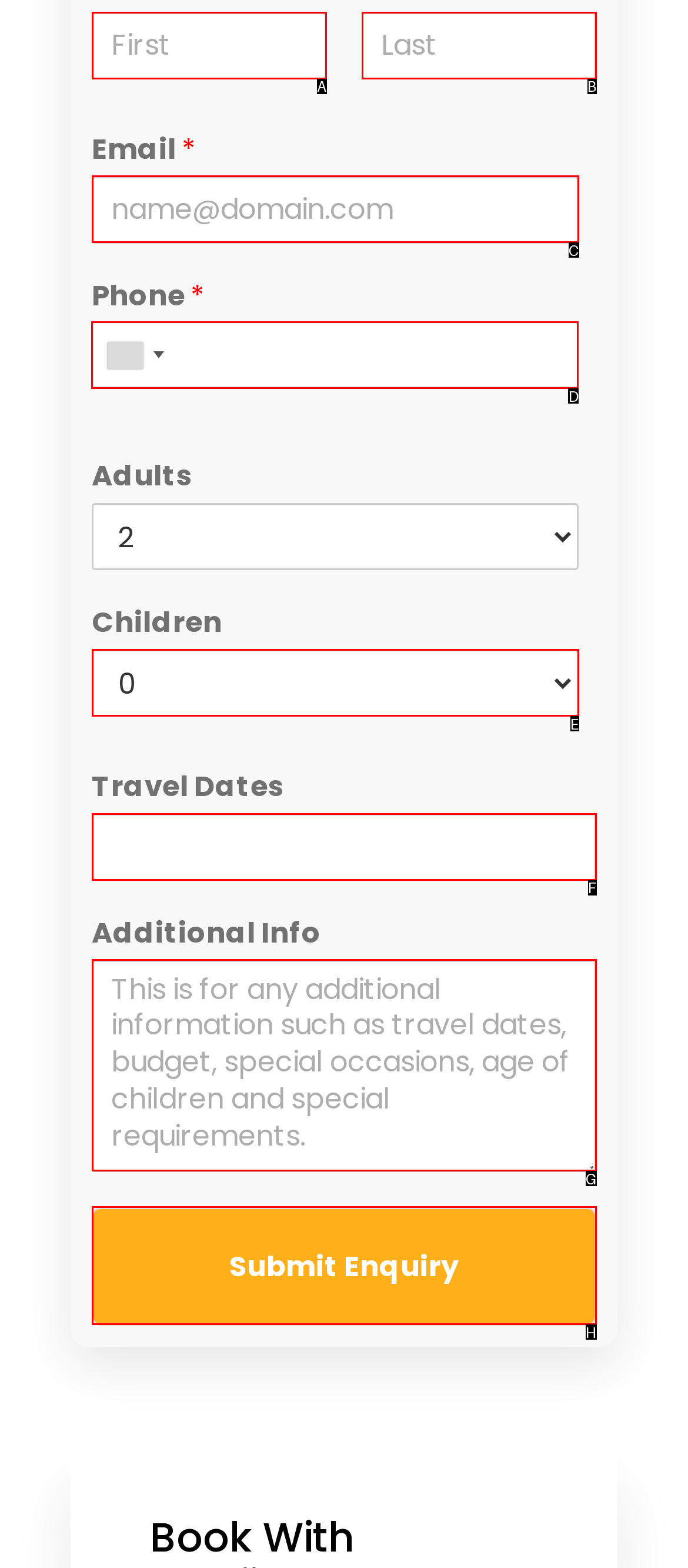Tell me which letter corresponds to the UI element that will allow you to Enter phone number. Answer with the letter directly.

D